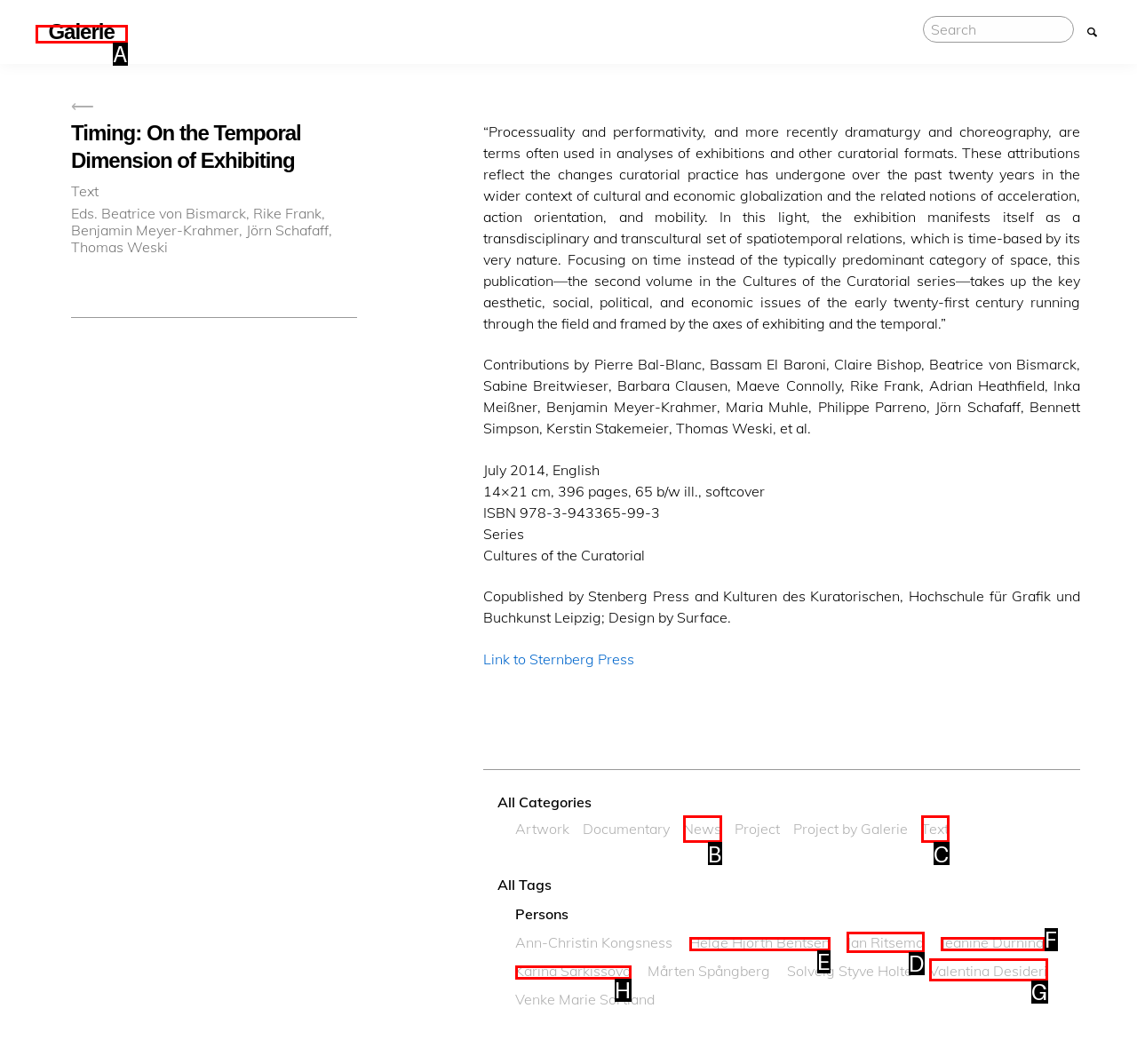Identify the bounding box that corresponds to: Karina Sarkissova
Respond with the letter of the correct option from the provided choices.

H